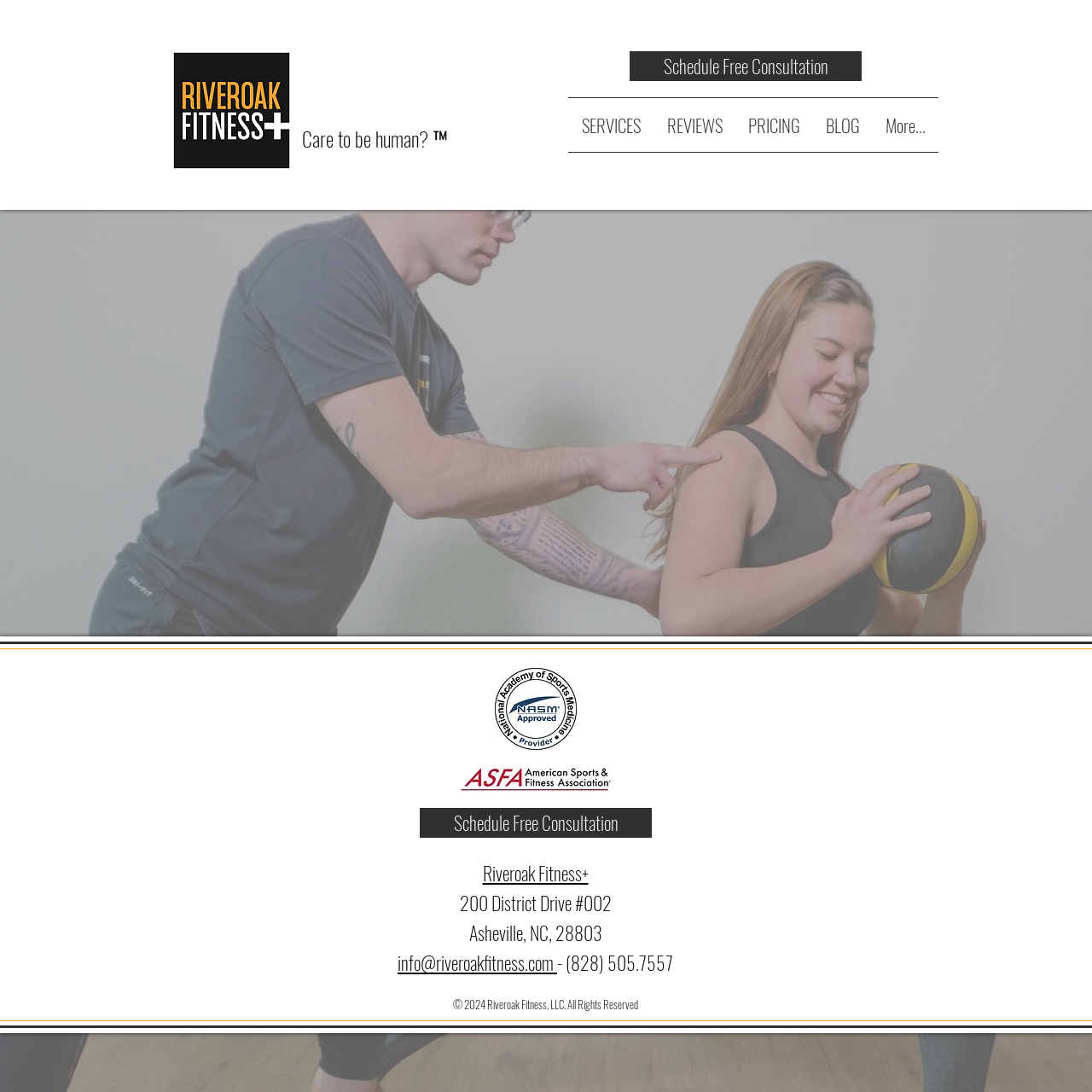What certifications does the fitness company have?
Please provide a detailed answer to the question.

The webpage displays images of certifications from NASM and ASFA, which are likely certifications in the fitness industry, indicating that the company has qualified professionals or has met certain standards in their services.